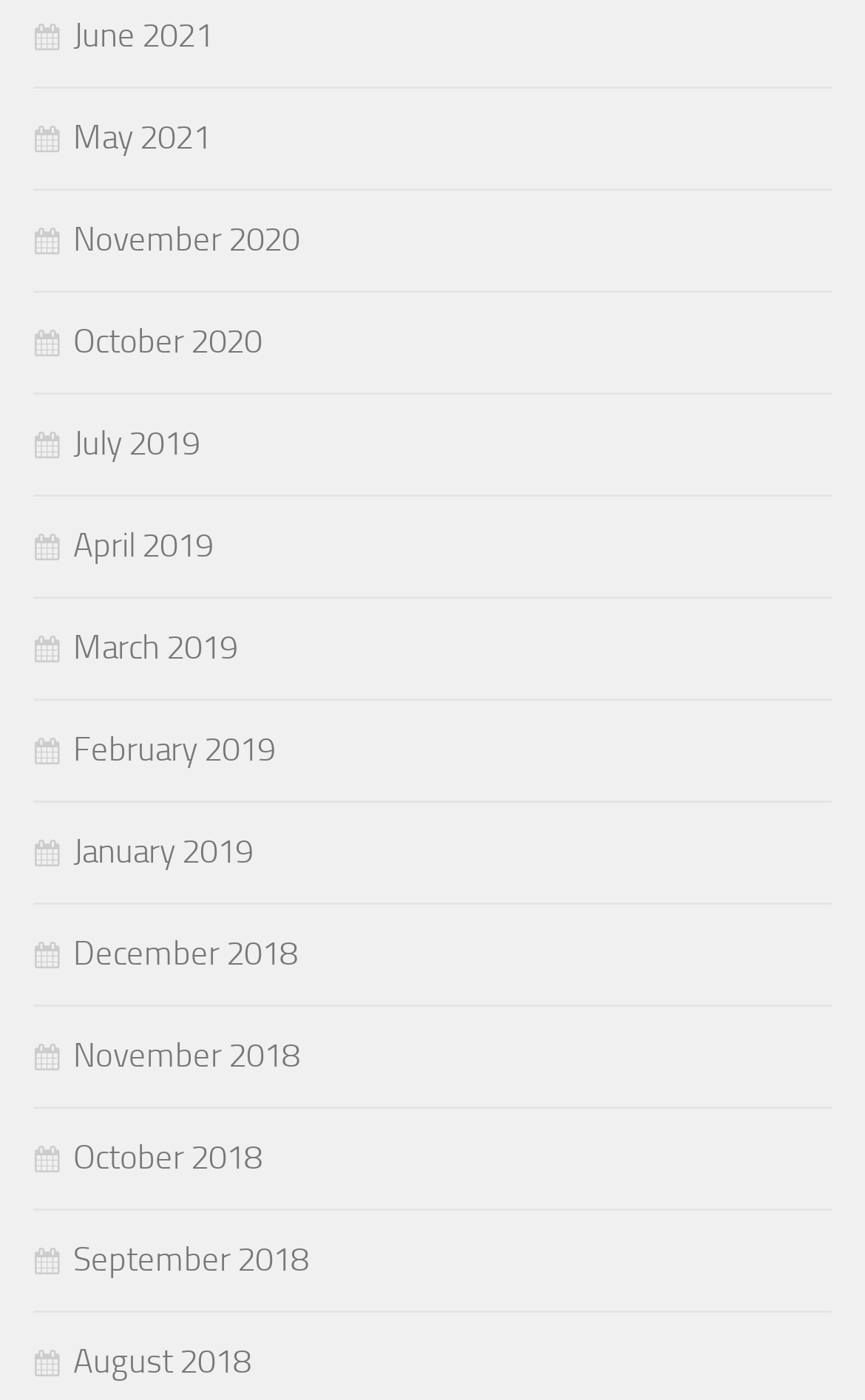Find the bounding box coordinates of the clickable region needed to perform the following instruction: "View June 2021". The coordinates should be provided as four float numbers between 0 and 1, i.e., [left, top, right, bottom].

[0.038, 0.01, 0.246, 0.039]